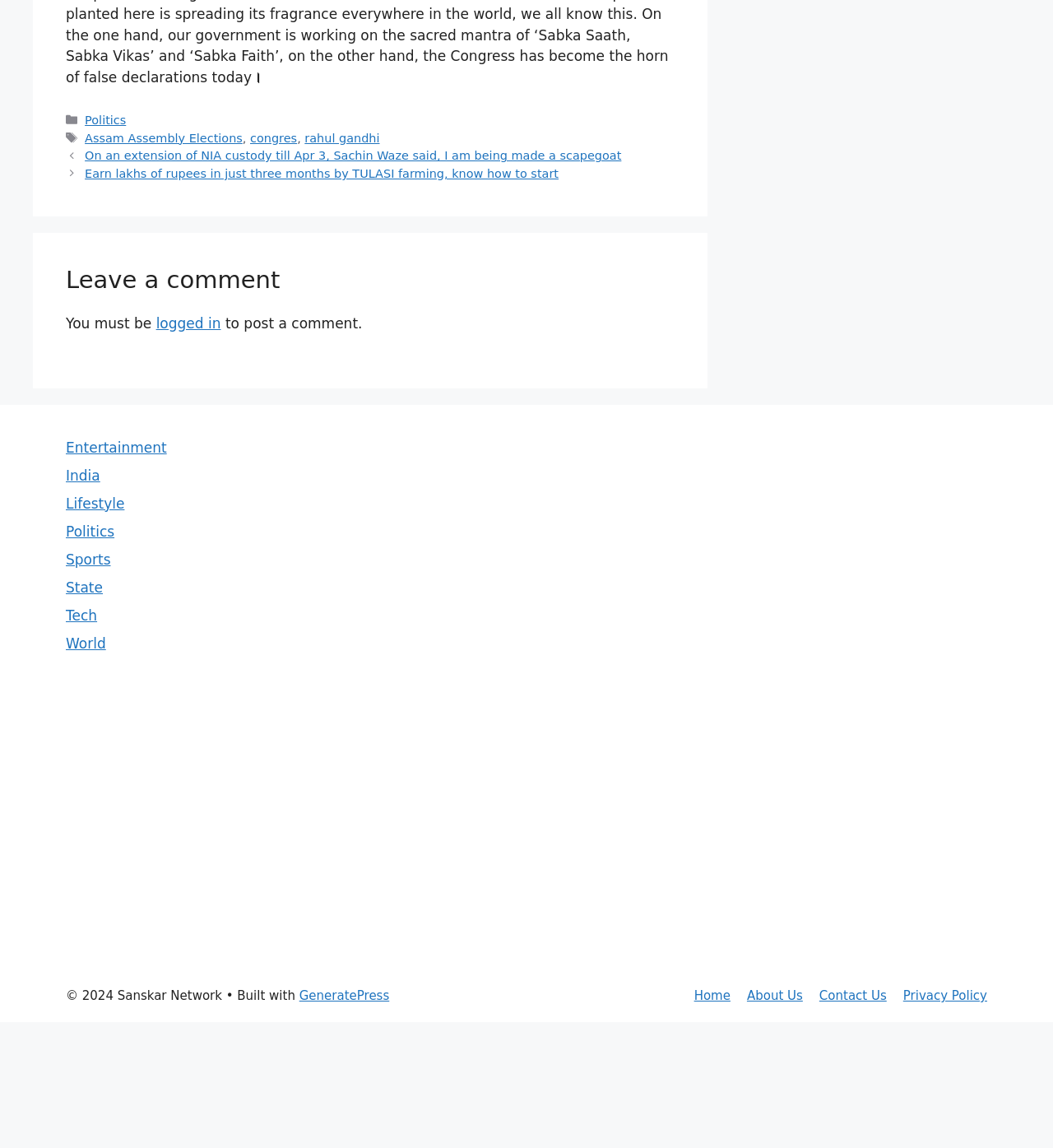Determine the bounding box coordinates for the UI element described. Format the coordinates as (top-left x, top-left y, bottom-right x, bottom-right y) and ensure all values are between 0 and 1. Element description: rahul gandhi

[0.289, 0.115, 0.361, 0.126]